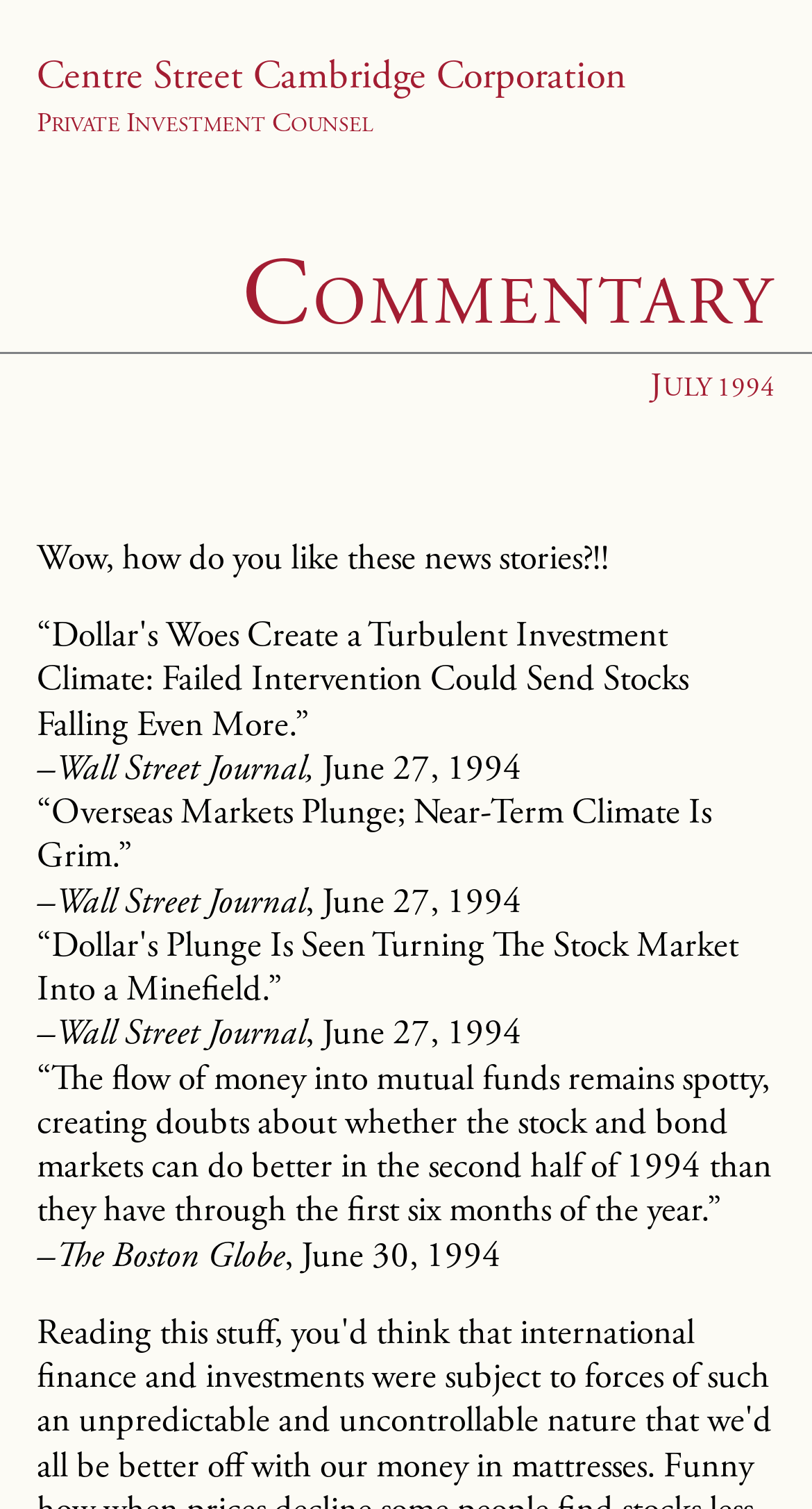What is the type of counsel provided?
Give a single word or phrase as your answer by examining the image.

PRIVATE INVESTMENT COUNSEL